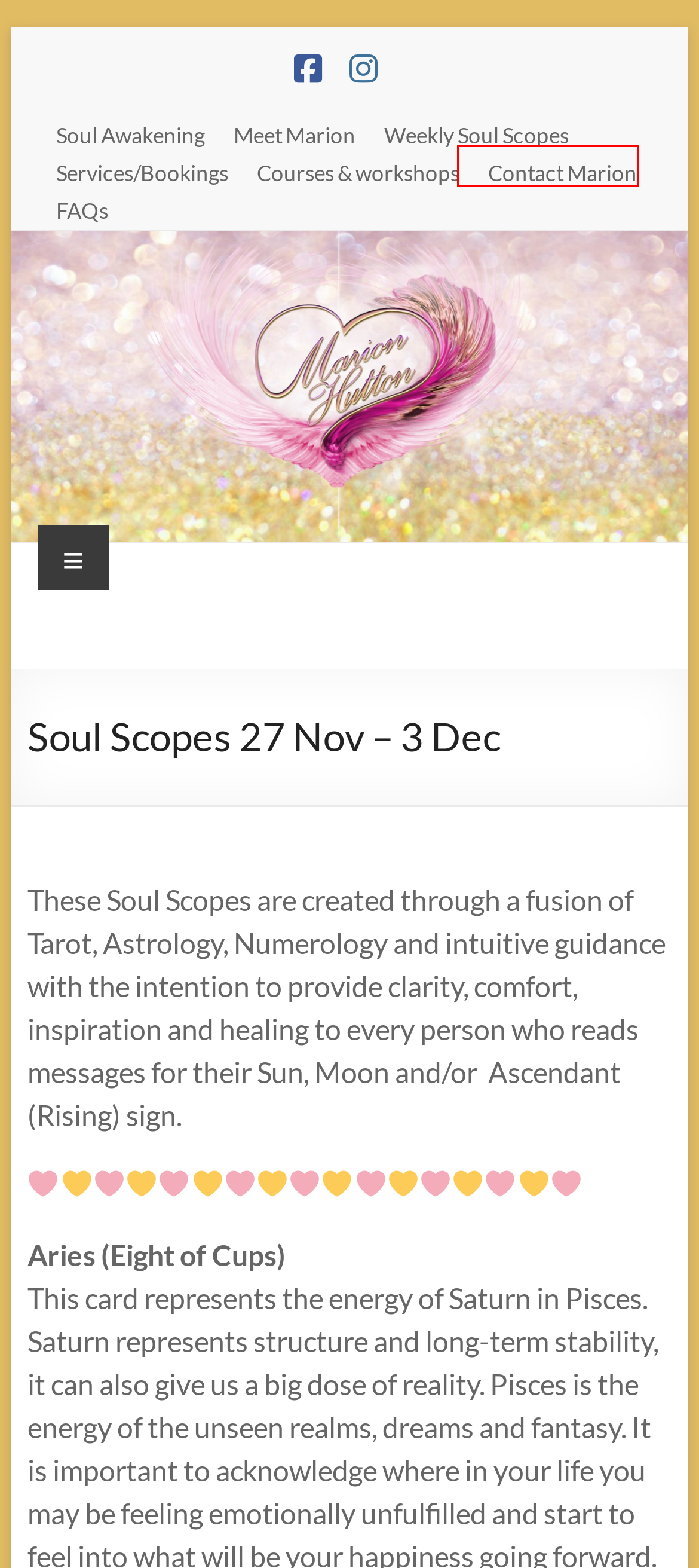Look at the given screenshot of a webpage with a red rectangle bounding box around a UI element. Pick the description that best matches the new webpage after clicking the element highlighted. The descriptions are:
A. Soul Scopes 9-15 October 2023 – Marion Hutton
B. Contact Marion – Marion Hutton
C. Blog Tool, Publishing Platform, and CMS – WordPress.org
D. Meet Marion – Marion Hutton
E. Marion Hutton – Soul Awakening
F. Weekly Soul Scopes – Marion Hutton
G. Soul Scopes 4-10 December 2023 – Marion Hutton
H. Courses & workshops – Marion Hutton

B